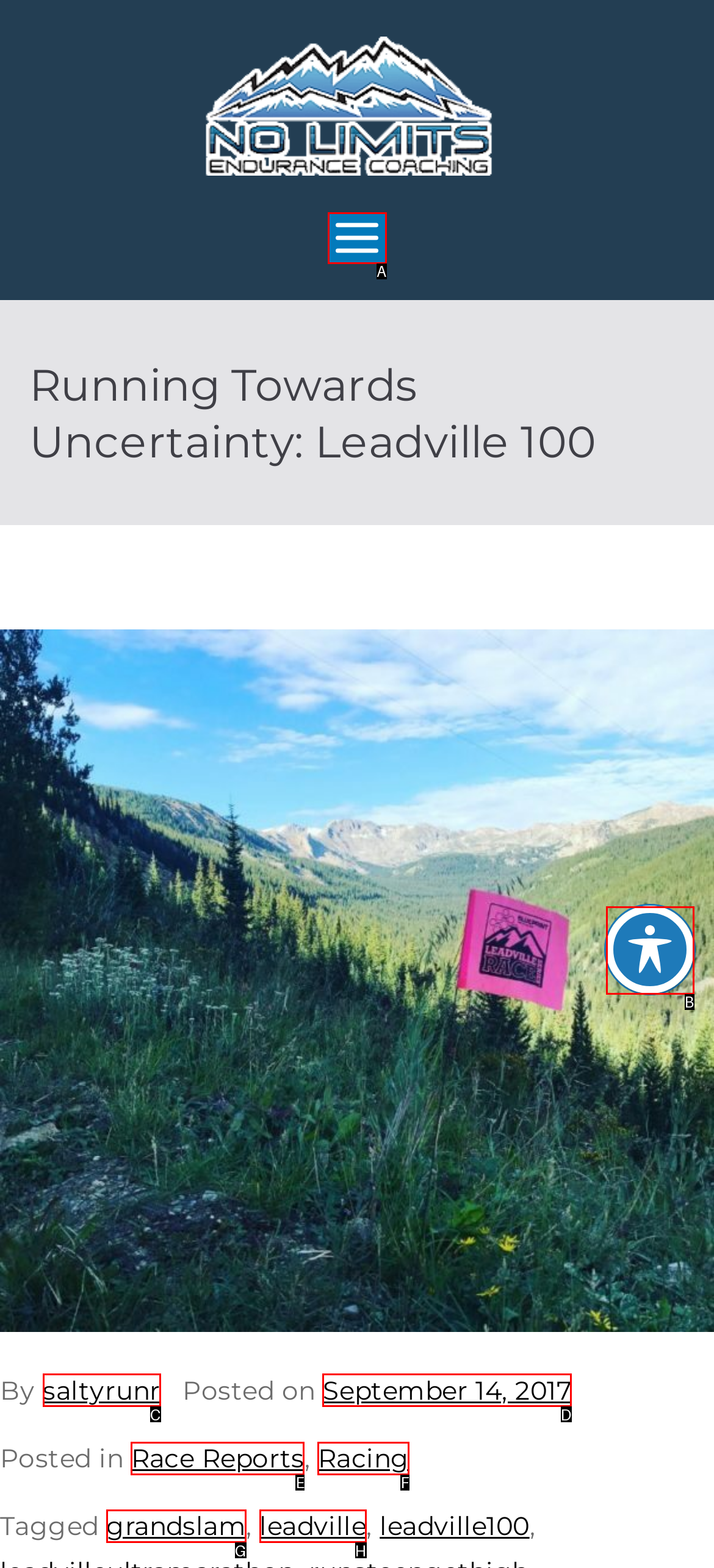For the task: Toggle the Accessibility Toolbar, tell me the letter of the option you should click. Answer with the letter alone.

B